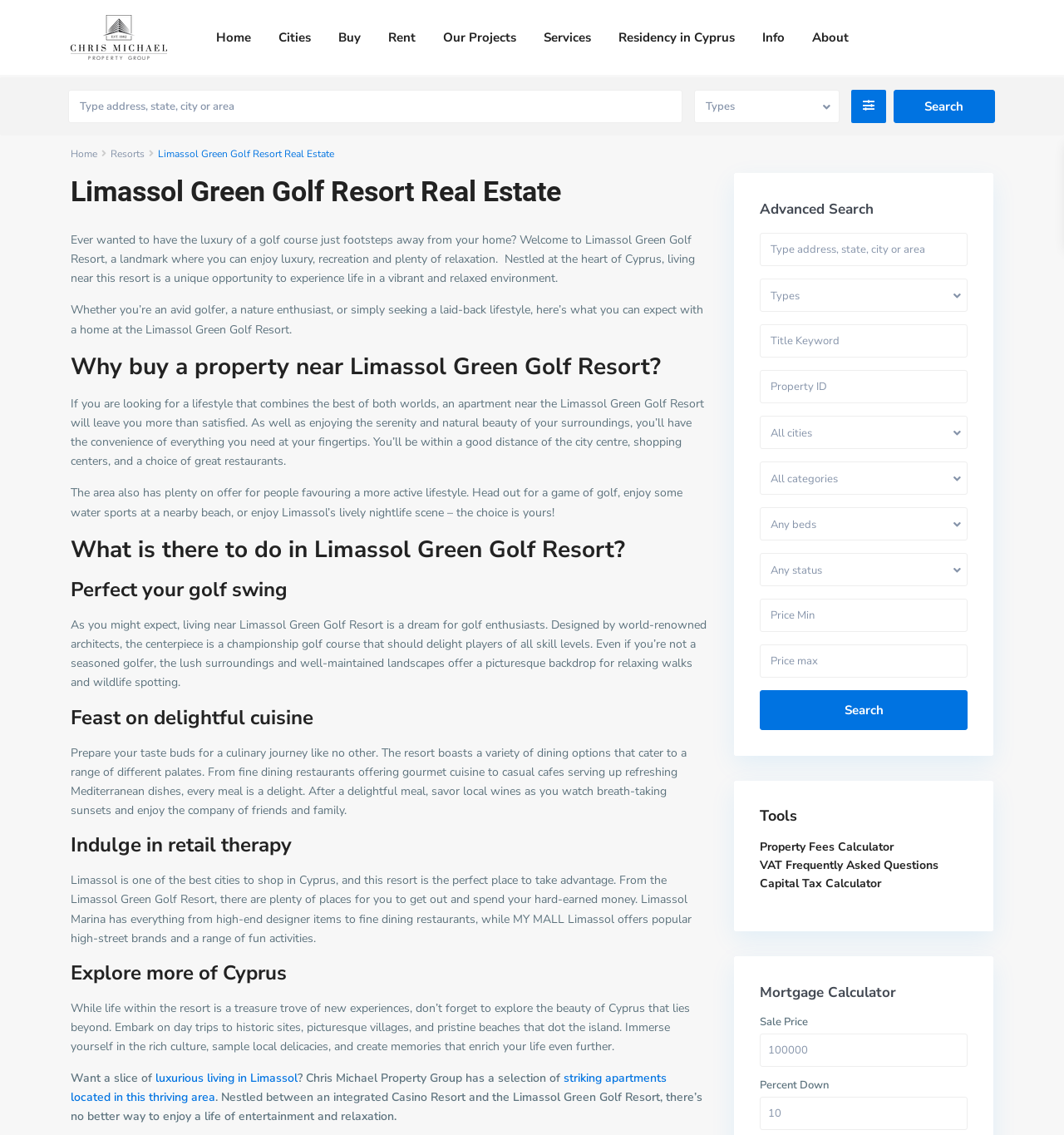Could you highlight the region that needs to be clicked to execute the instruction: "Search for properties"?

[0.84, 0.079, 0.935, 0.108]